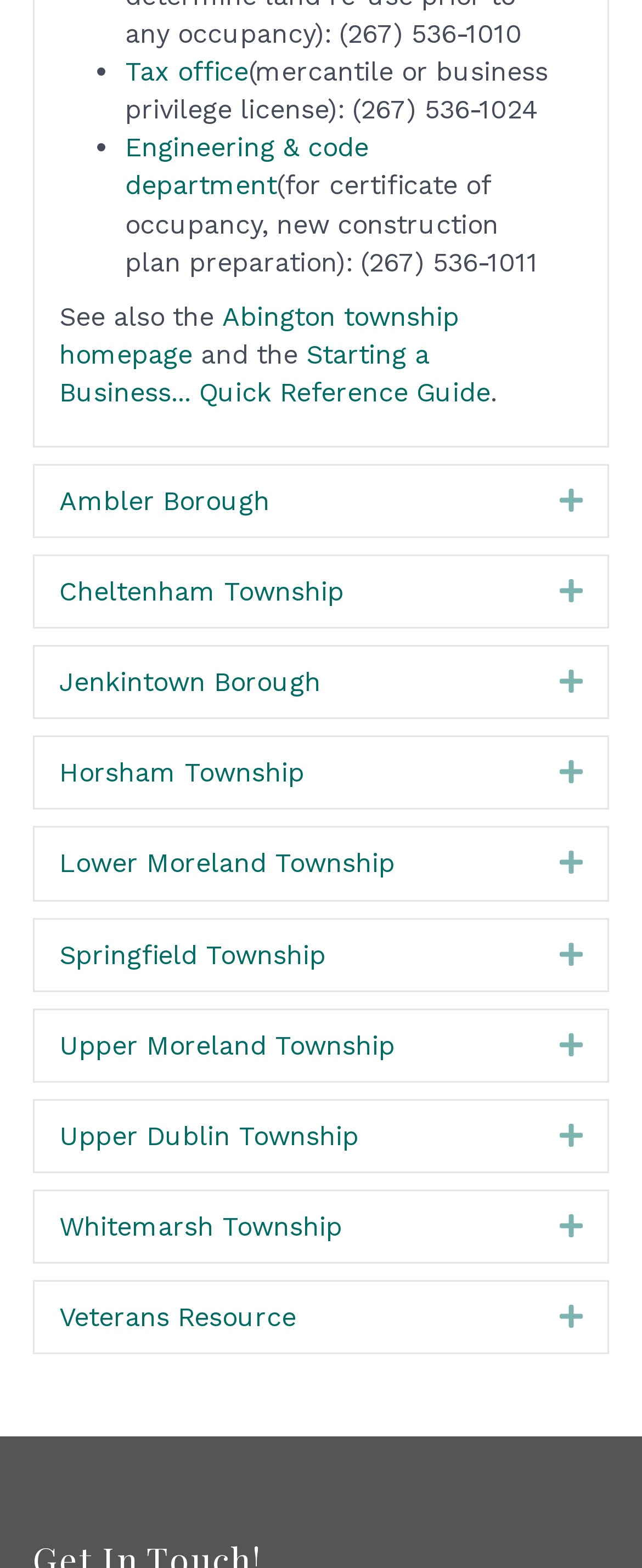Bounding box coordinates are specified in the format (top-left x, top-left y, bottom-right x, bottom-right y). All values are floating point numbers bounded between 0 and 1. Please provide the bounding box coordinate of the region this sentence describes: Expand

[0.795, 0.712, 0.908, 0.737]